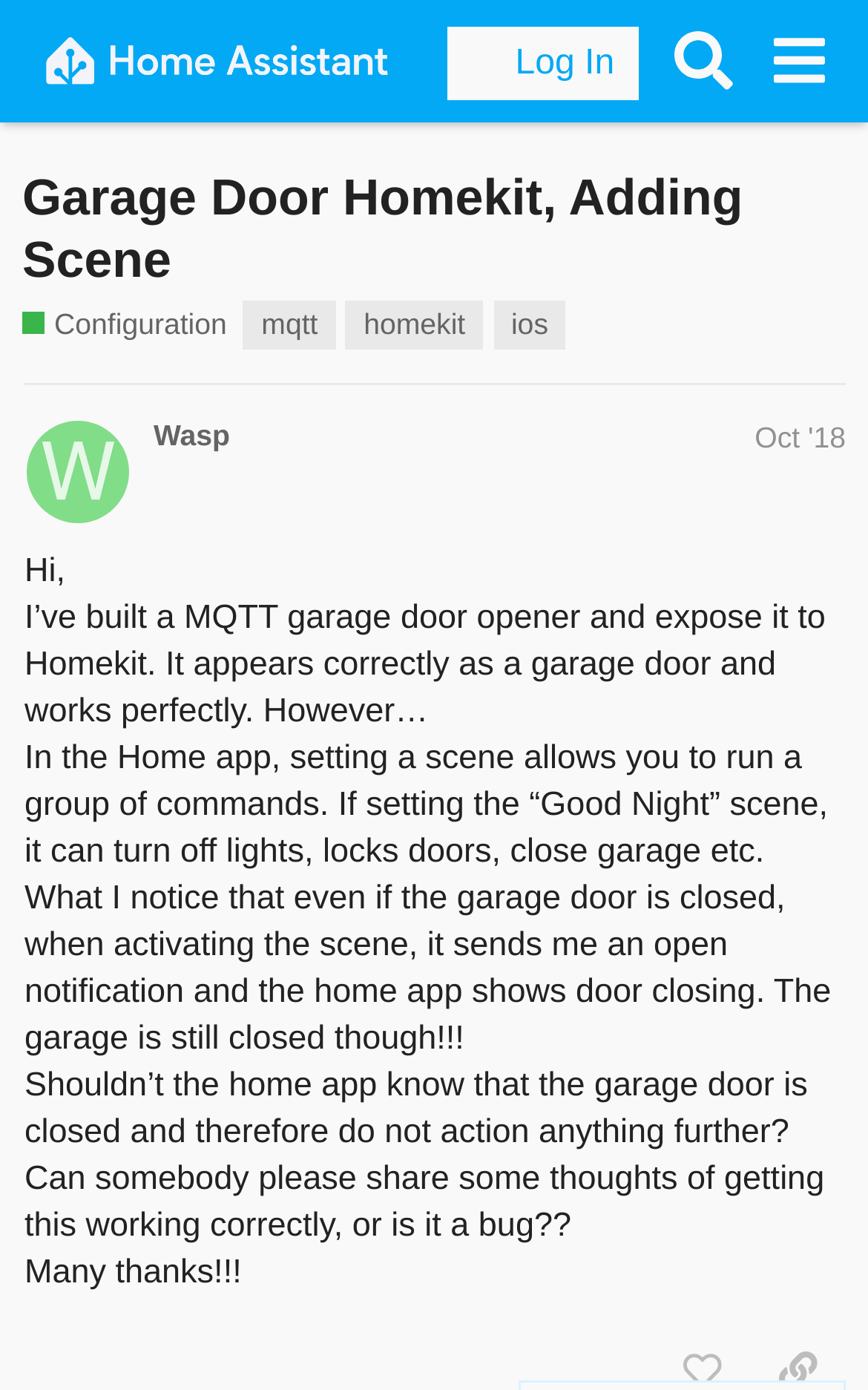Please identify the bounding box coordinates of the region to click in order to complete the task: "Click the 'mqtt' tag". The coordinates must be four float numbers between 0 and 1, specified as [left, top, right, bottom].

[0.281, 0.216, 0.387, 0.251]